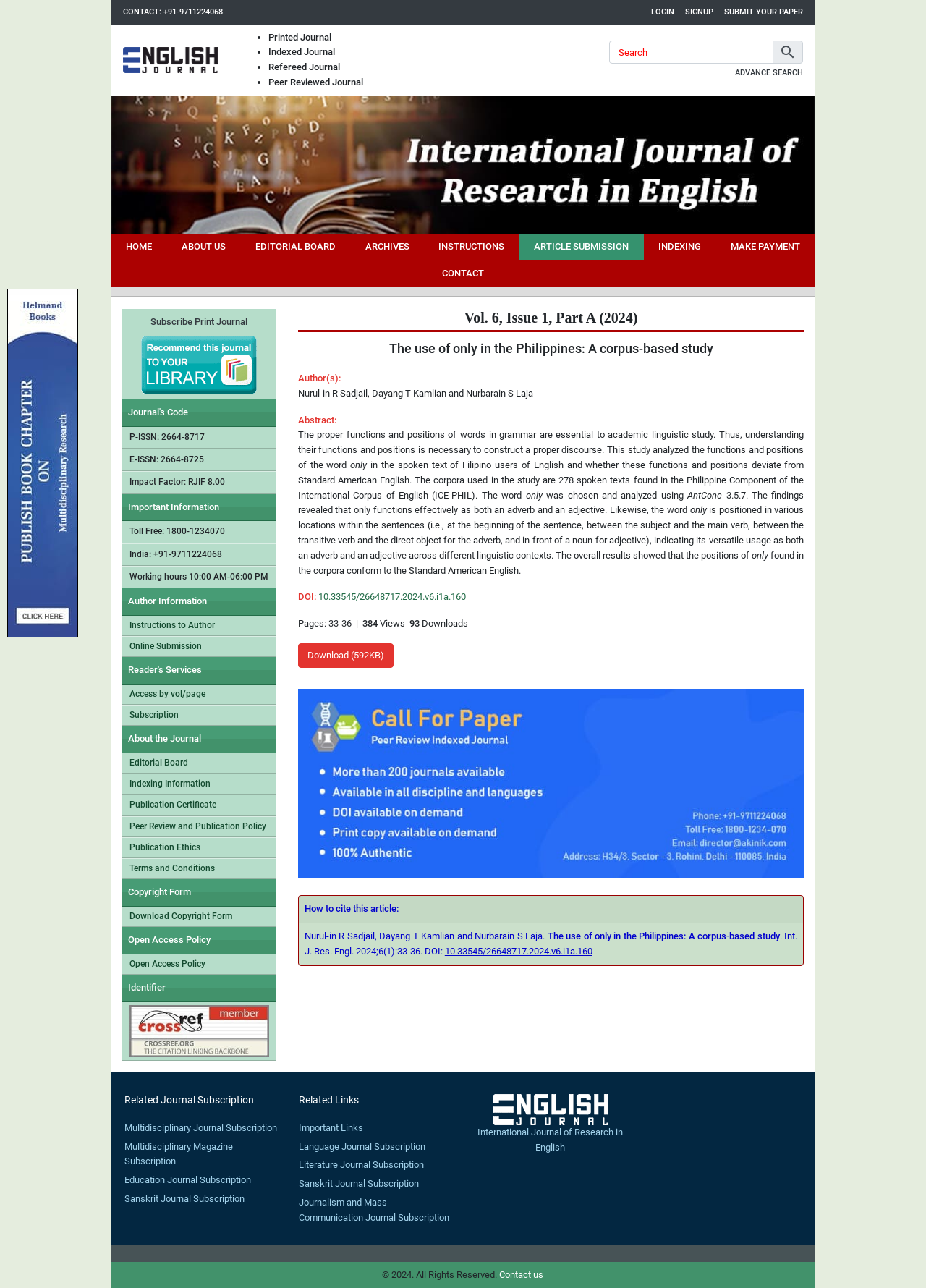Specify the bounding box coordinates for the region that must be clicked to perform the given instruction: "click the LOGIN button".

[0.703, 0.004, 0.728, 0.014]